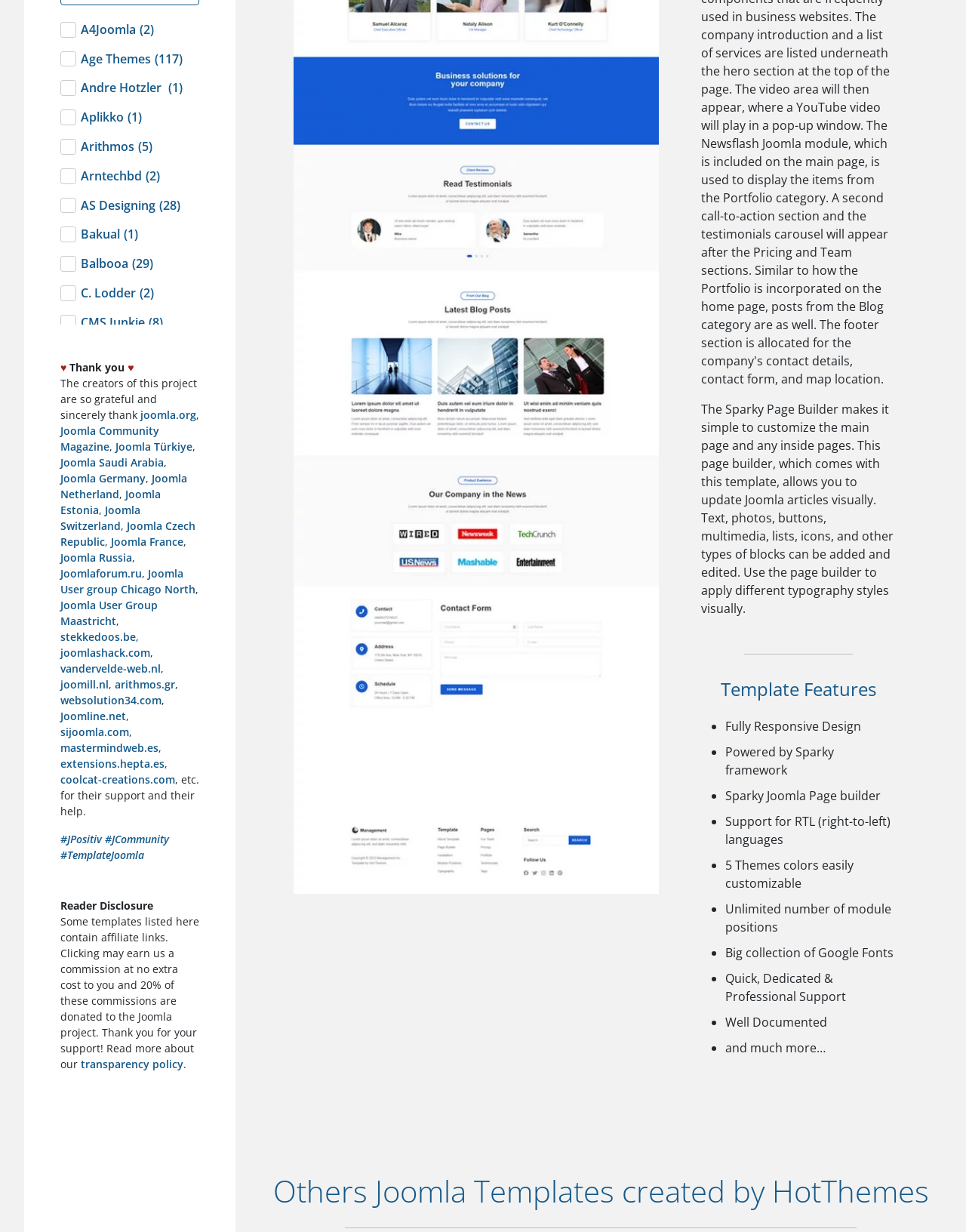Based on the element description, predict the bounding box coordinates (top-left x, top-left y, bottom-right x, bottom-right y) for the UI element in the screenshot: Joomla Czech Republic

[0.062, 0.421, 0.202, 0.445]